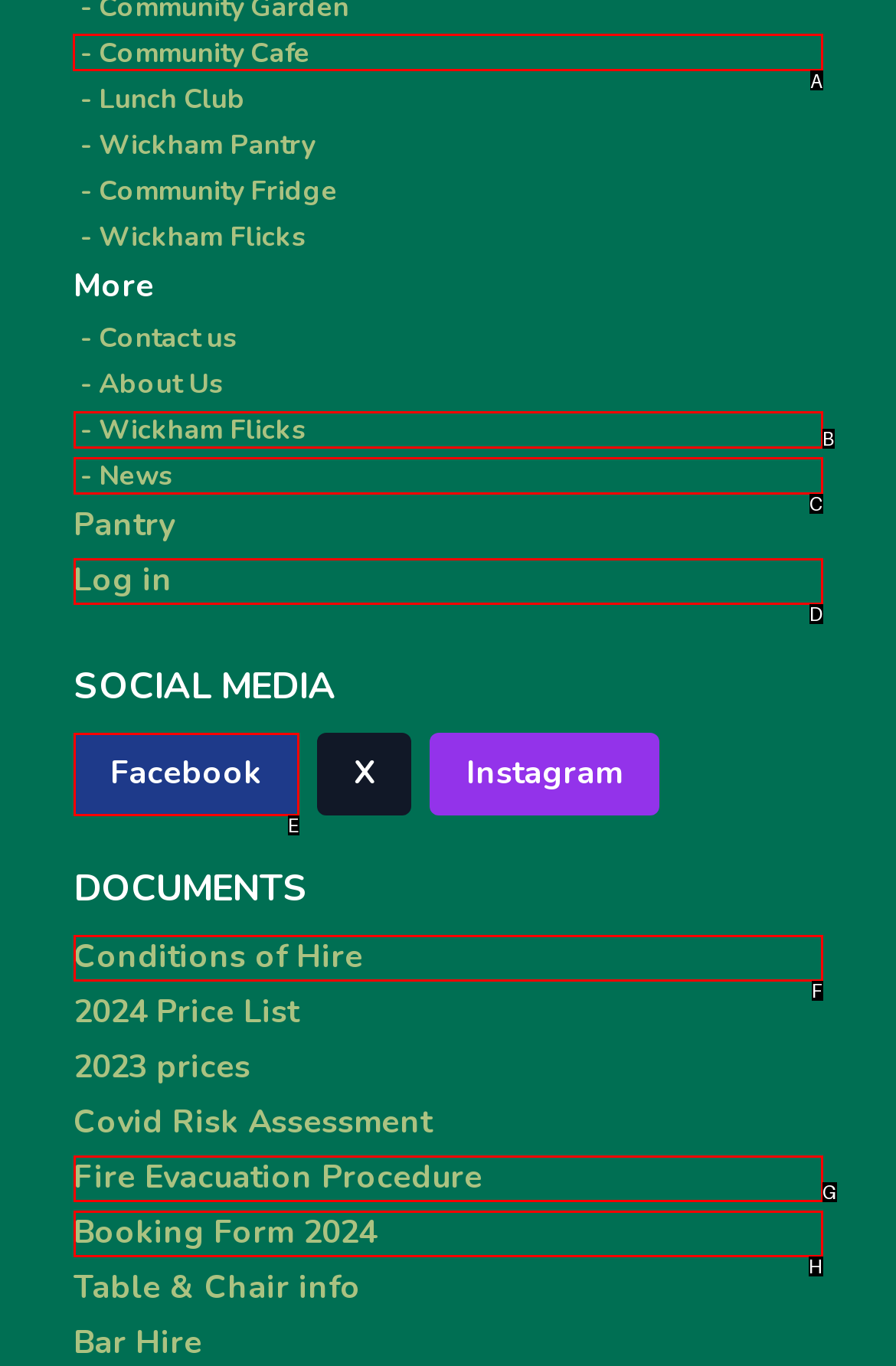Select the UI element that should be clicked to execute the following task: Click on Community Cafe
Provide the letter of the correct choice from the given options.

A